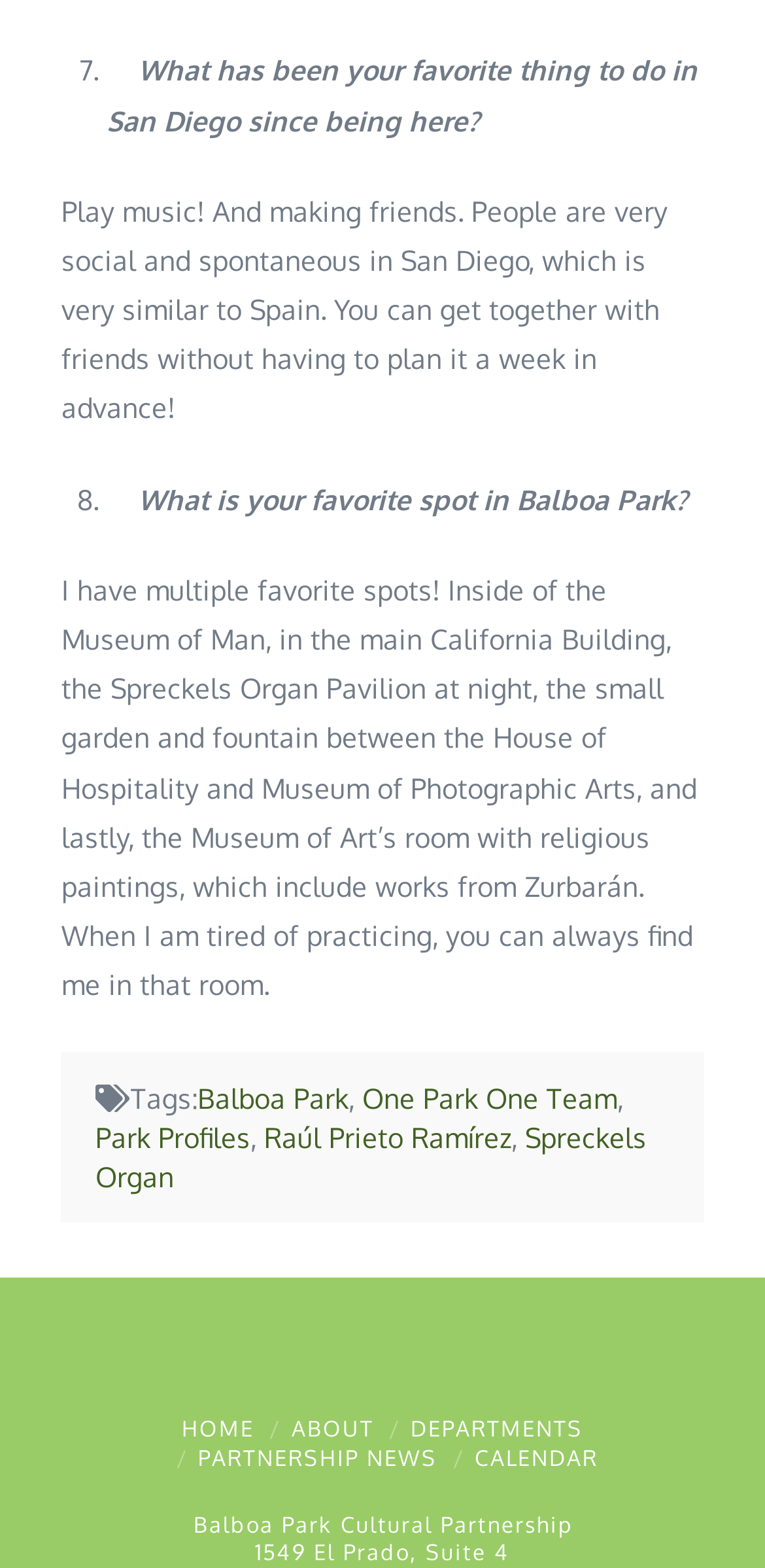Please determine the bounding box coordinates of the element's region to click for the following instruction: "Click on the 'Raúl Prieto Ramírez' link".

[0.345, 0.715, 0.668, 0.736]